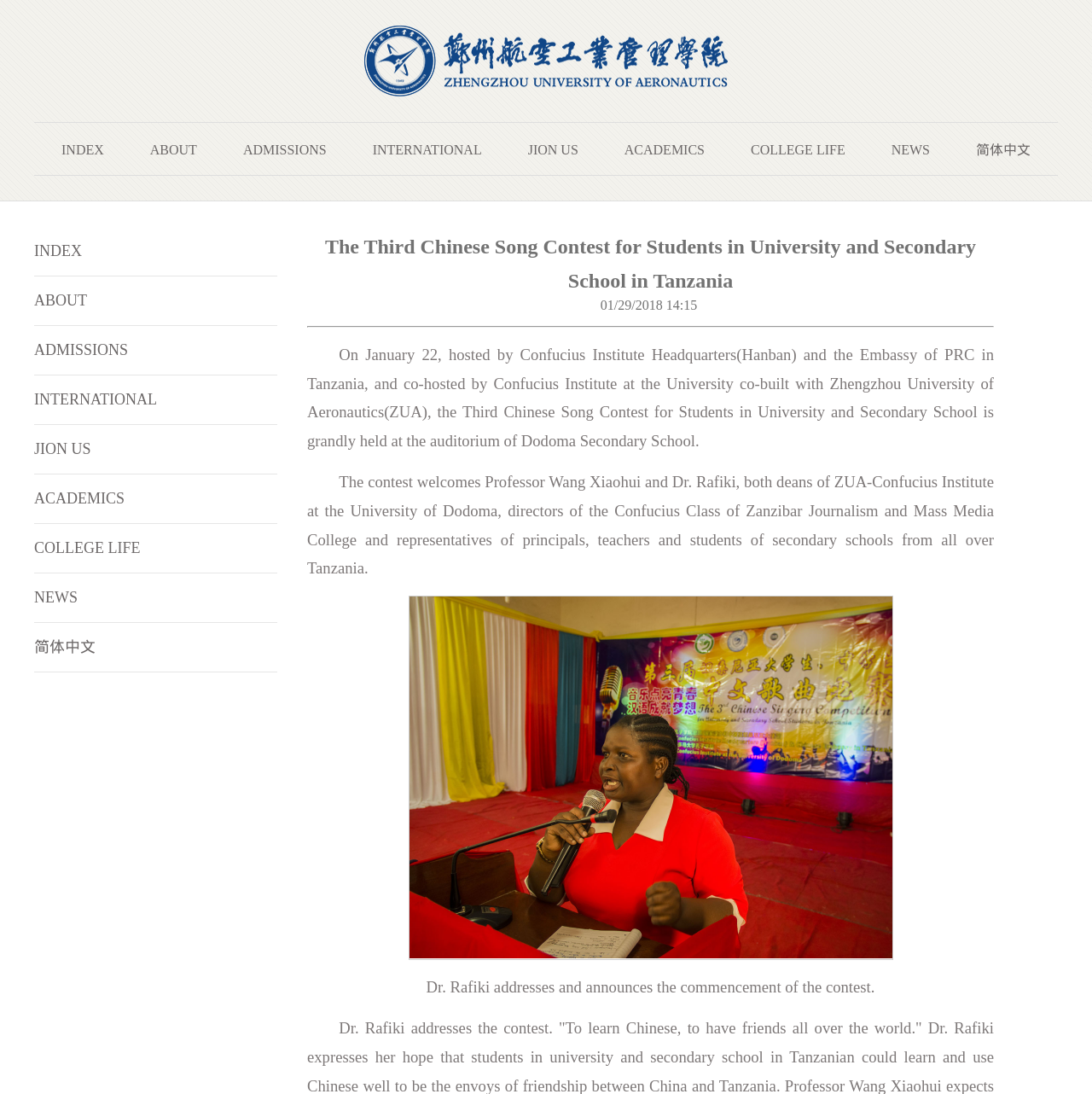Identify the bounding box coordinates of the region I need to click to complete this instruction: "Click the '新闻网英文版' link".

[0.334, 0.076, 0.666, 0.091]